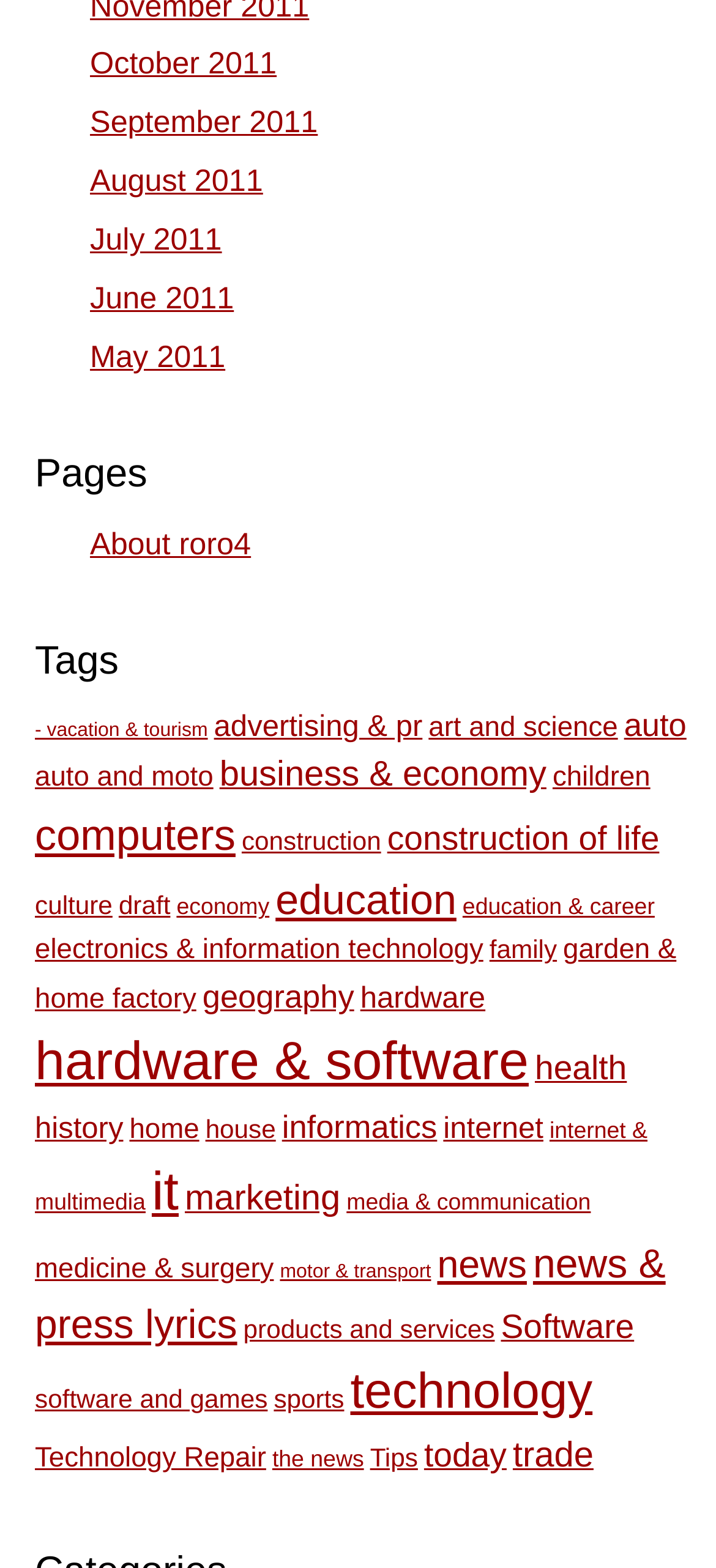Using the format (top-left x, top-left y, bottom-right x, bottom-right y), and given the element description, identify the bounding box coordinates within the screenshot: - vacation & tourism

[0.049, 0.459, 0.29, 0.473]